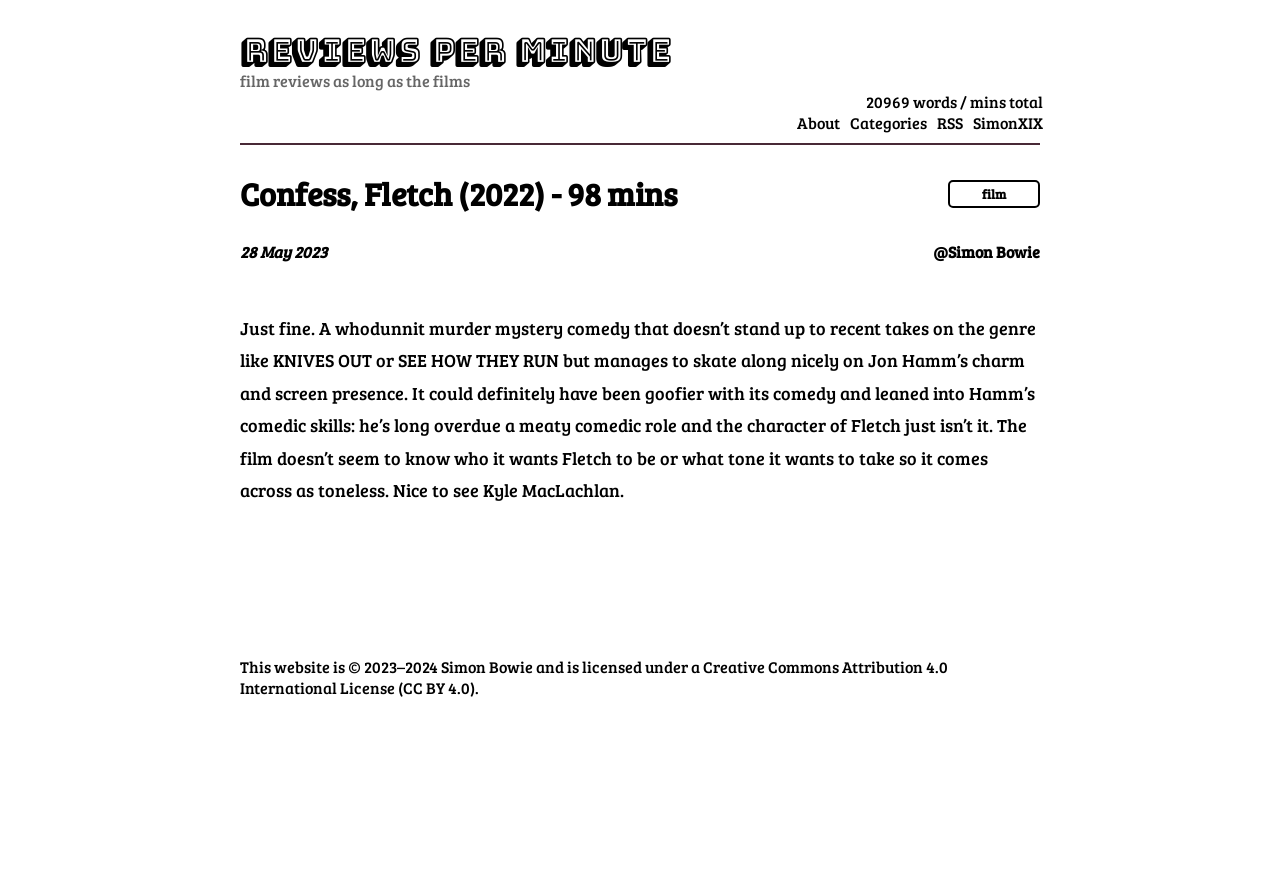Determine the bounding box of the UI component based on this description: "Home". The bounding box coordinates should be four float values between 0 and 1, i.e., [left, top, right, bottom].

None